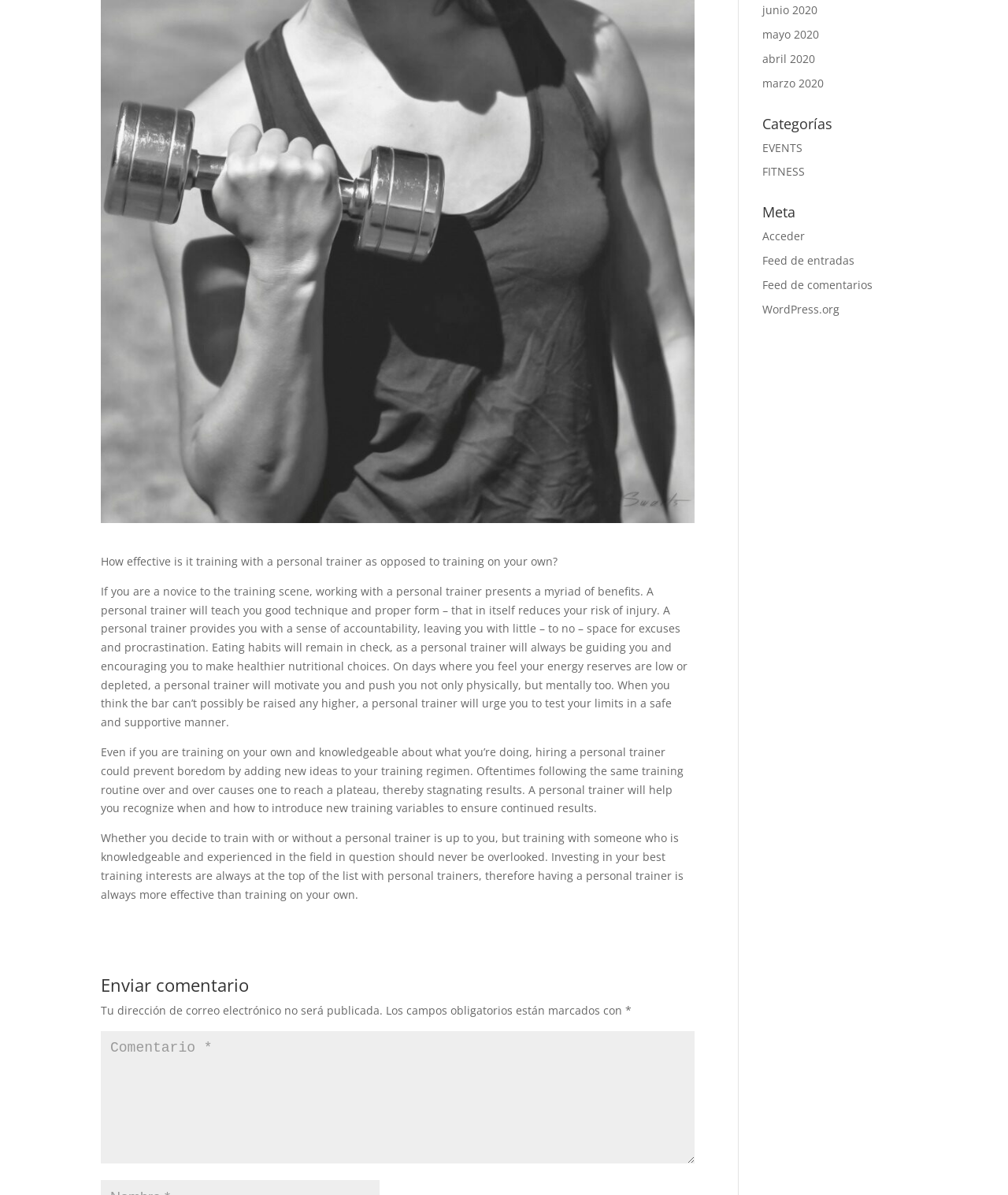Given the element description: "Feed de comentarios", predict the bounding box coordinates of this UI element. The coordinates must be four float numbers between 0 and 1, given as [left, top, right, bottom].

[0.756, 0.232, 0.866, 0.244]